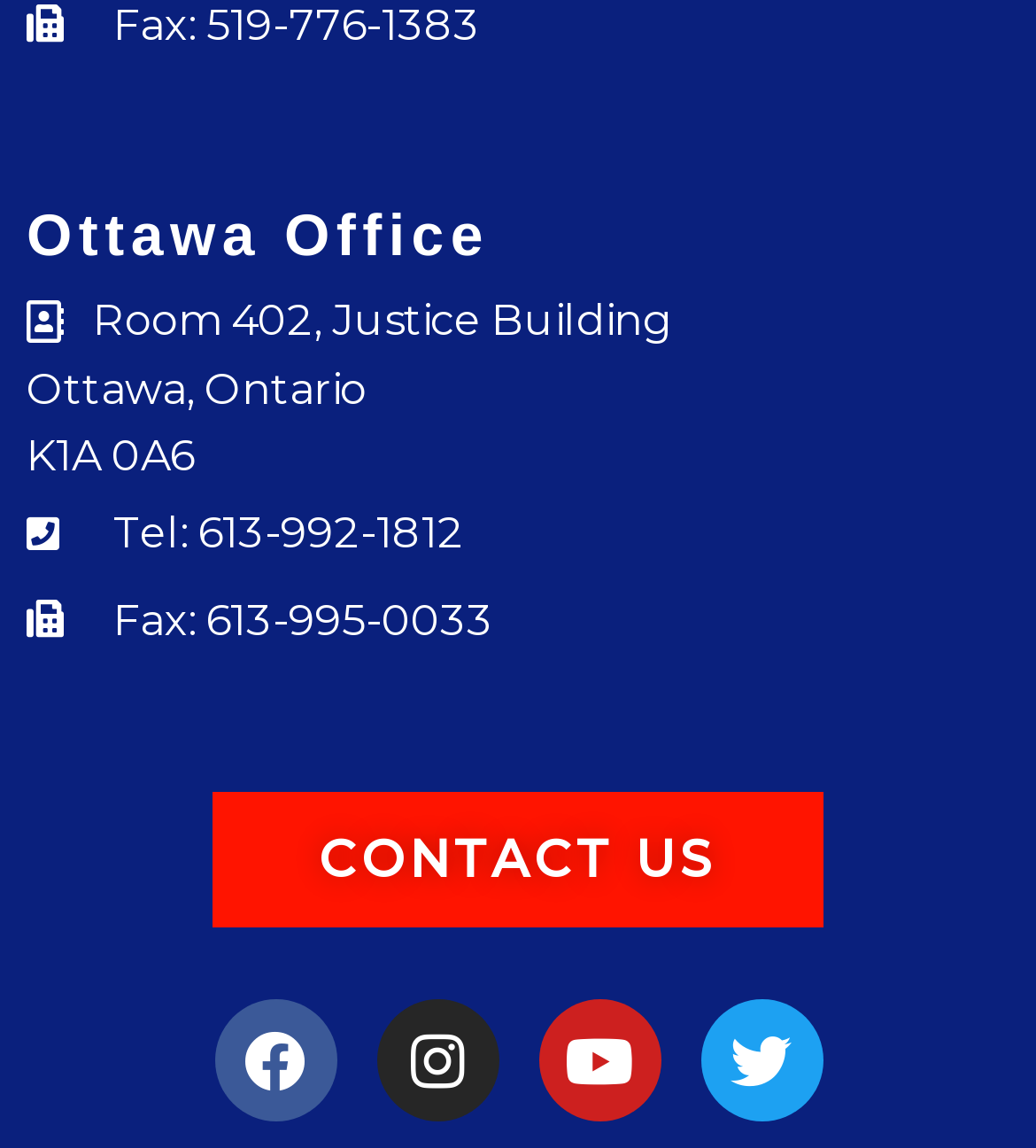Using the element description Twitter, predict the bounding box coordinates for the UI element. Provide the coordinates in (top-left x, top-left y, bottom-right x, bottom-right y) format with values ranging from 0 to 1.

[0.676, 0.871, 0.794, 0.977]